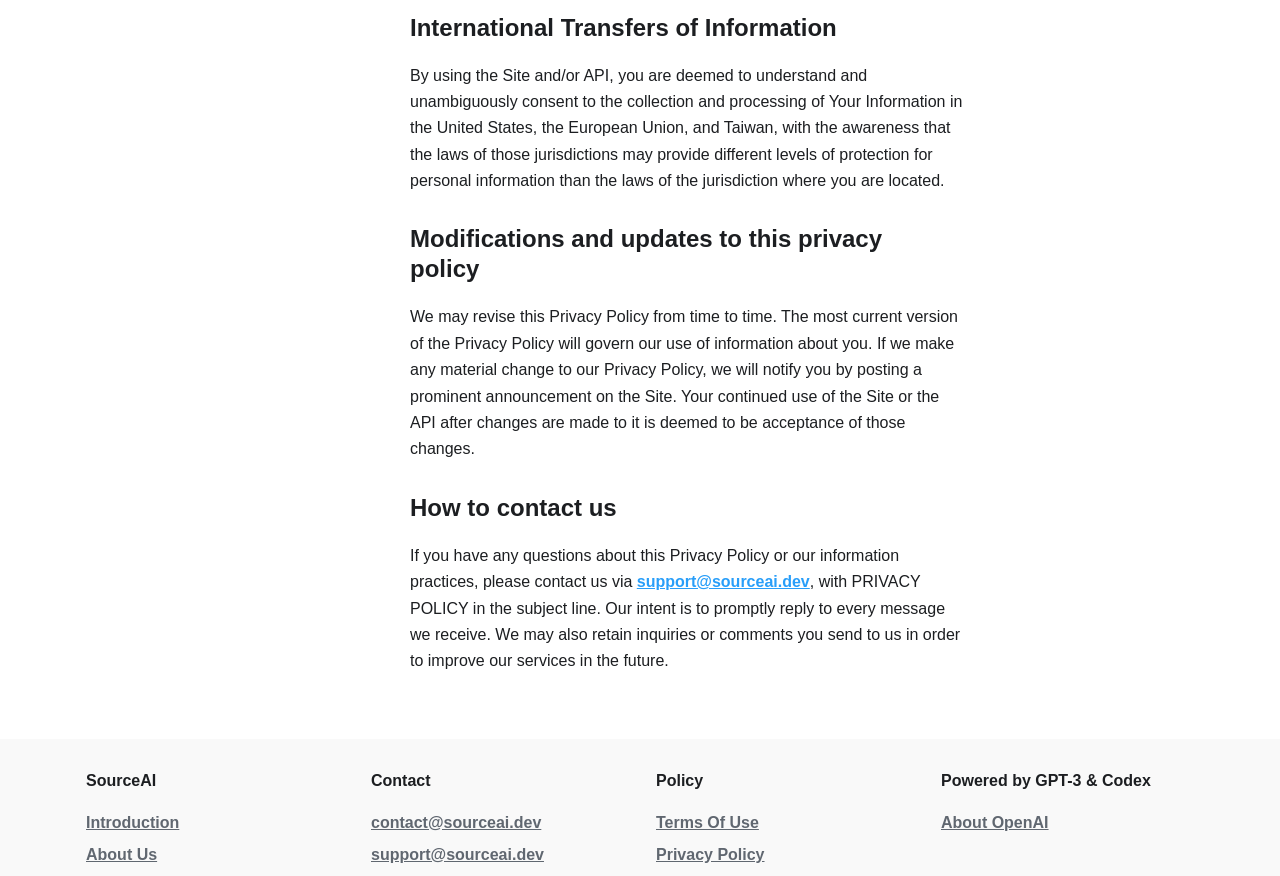What is the relationship between SourceAI and OpenAI?
Answer the question with just one word or phrase using the image.

SourceAI is powered by OpenAI